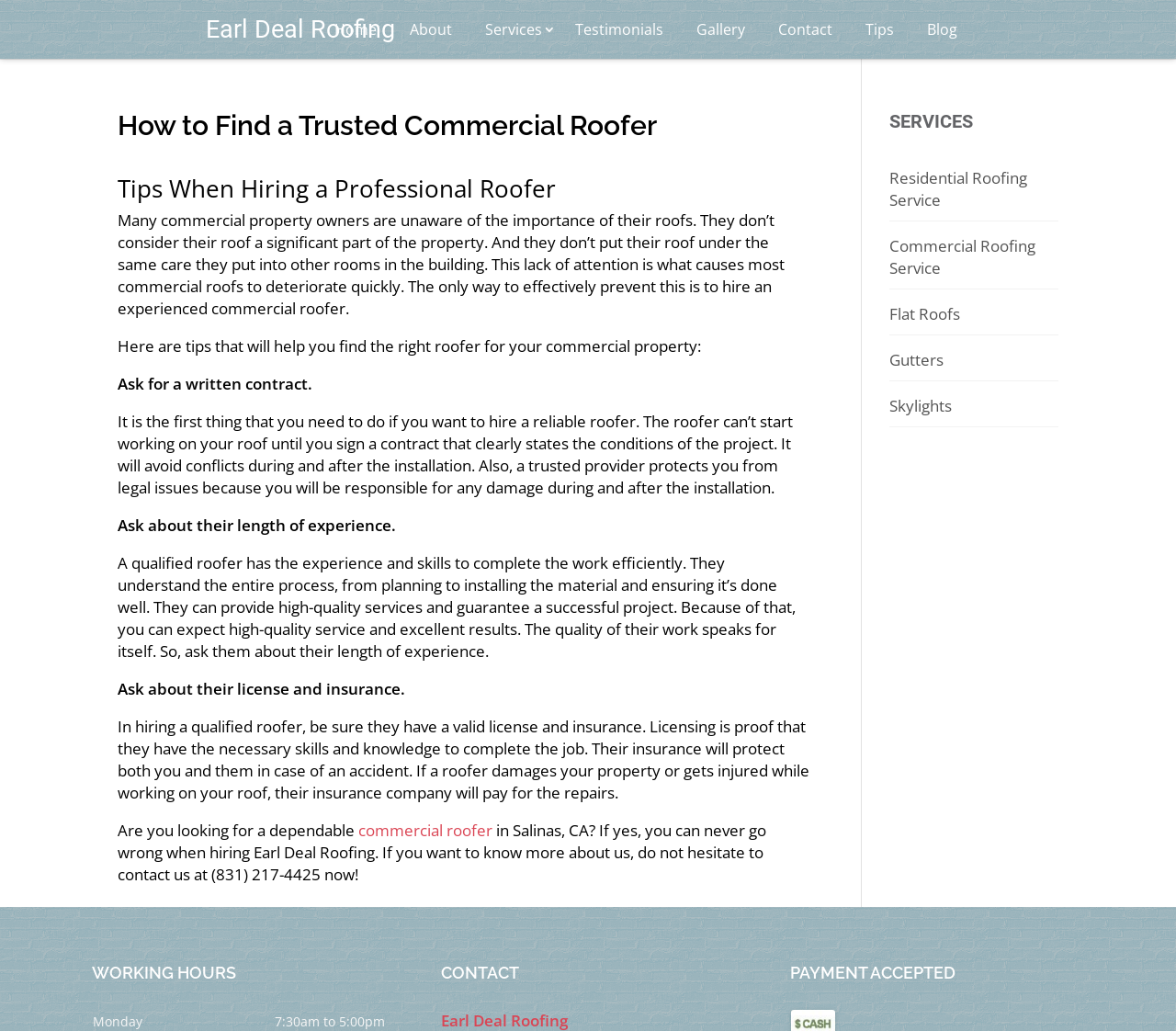Please find the bounding box coordinates of the element's region to be clicked to carry out this instruction: "Click on the 'About' link".

[0.334, 0.0, 0.398, 0.057]